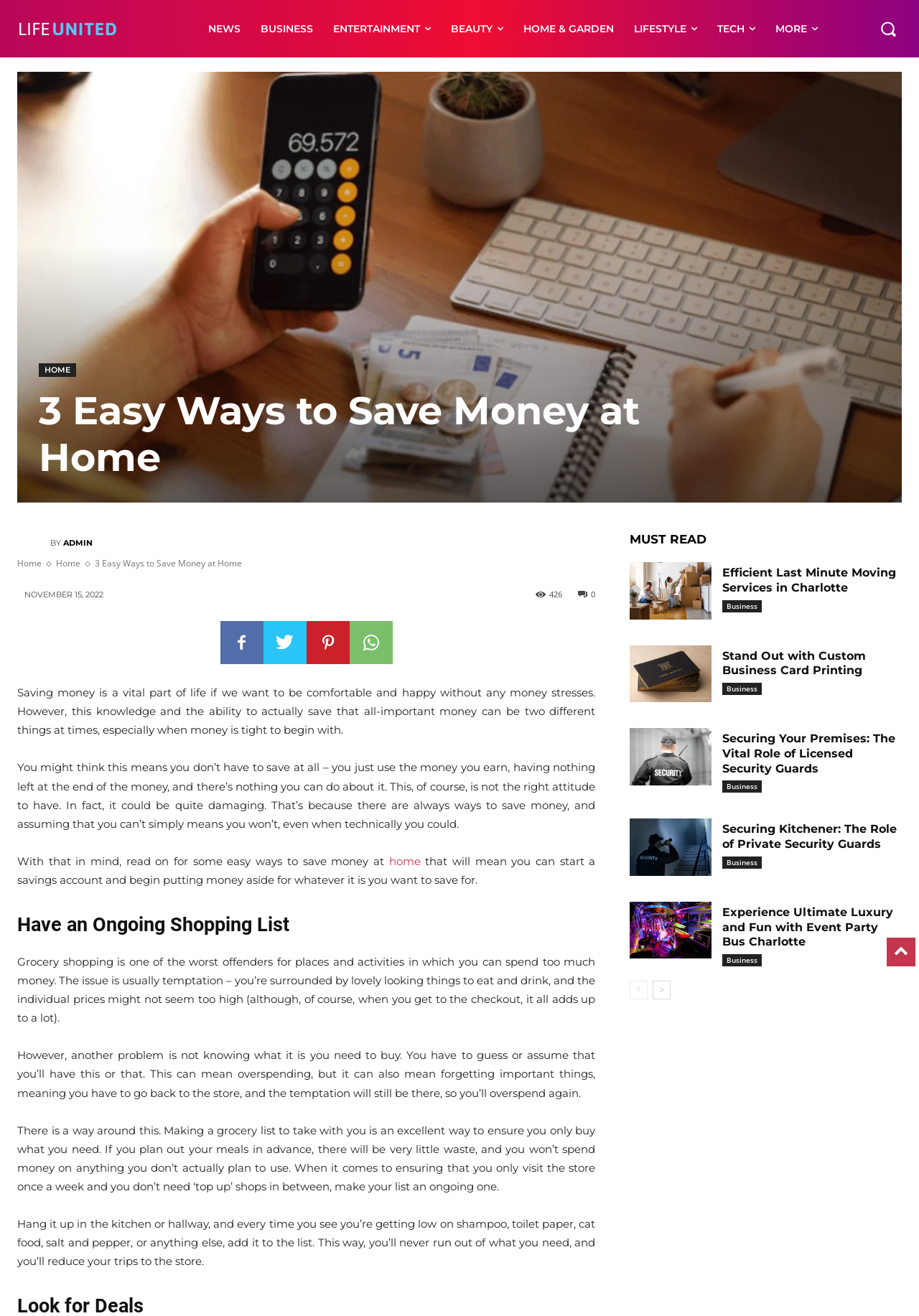Determine the bounding box coordinates of the region I should click to achieve the following instruction: "Click on the 'BEAUTY ' link". Ensure the bounding box coordinates are four float numbers between 0 and 1, i.e., [left, top, right, bottom].

[0.479, 0.0, 0.558, 0.044]